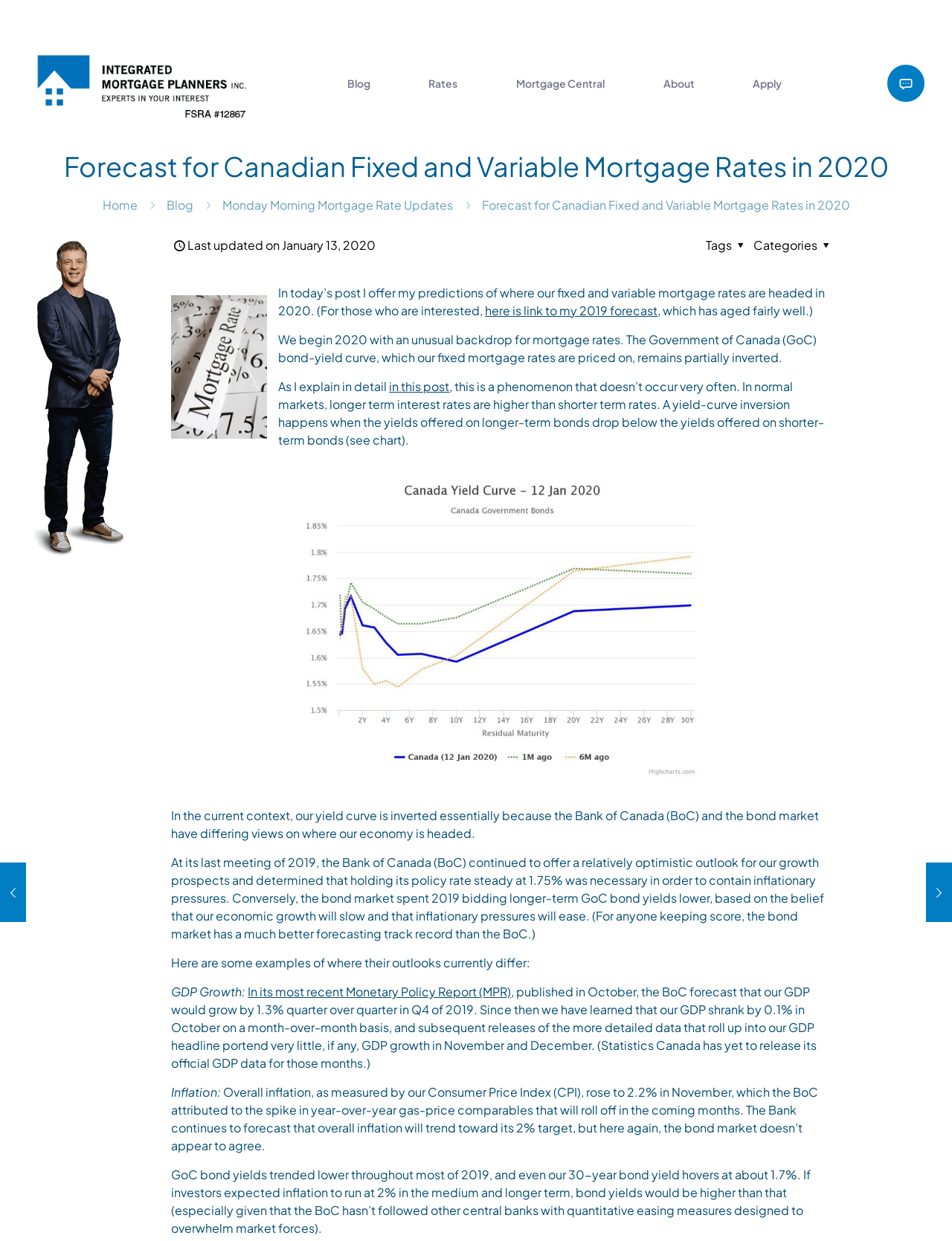Locate the UI element that matches the description Monday Morning Mortgage Rate Updates in the webpage screenshot. Return the bounding box coordinates in the format (top-left x, top-left y, bottom-right x, bottom-right y), with values ranging from 0 to 1.

[0.233, 0.159, 0.475, 0.171]